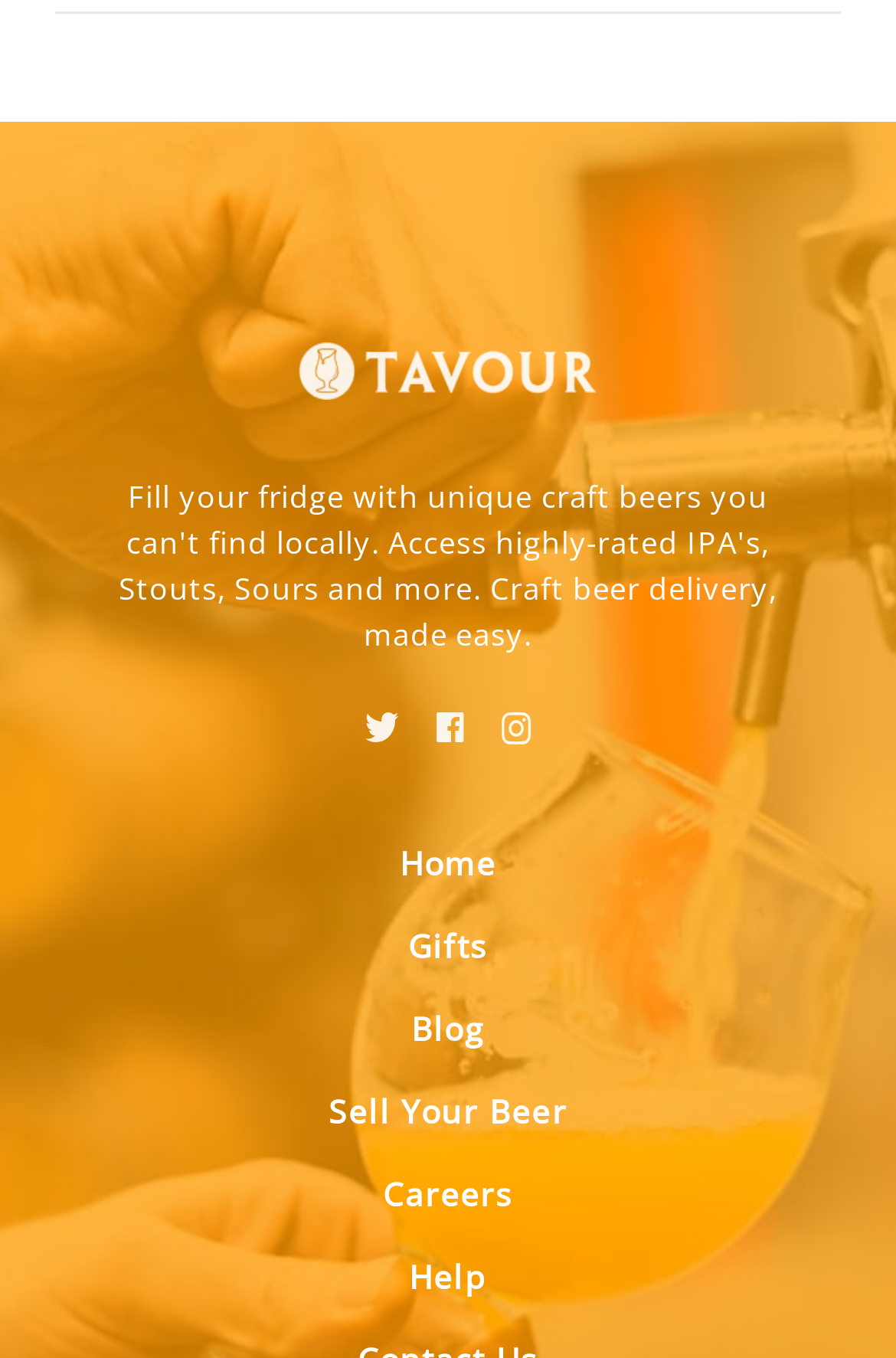Provide a one-word or short-phrase answer to the question:
What is the last navigation link?

Help